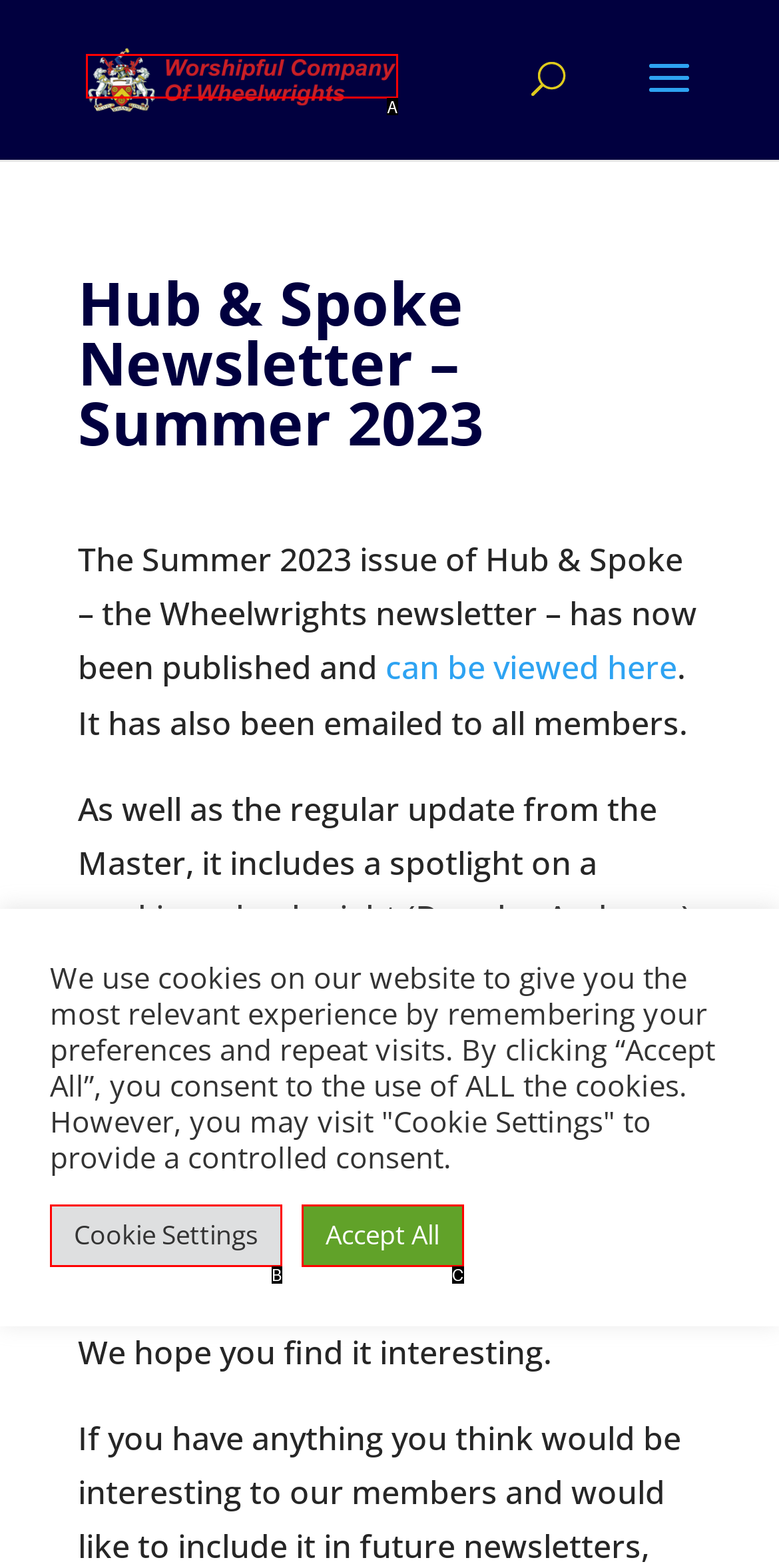Select the HTML element that fits the following description: alt="Wheelwrights"
Provide the letter of the matching option.

A